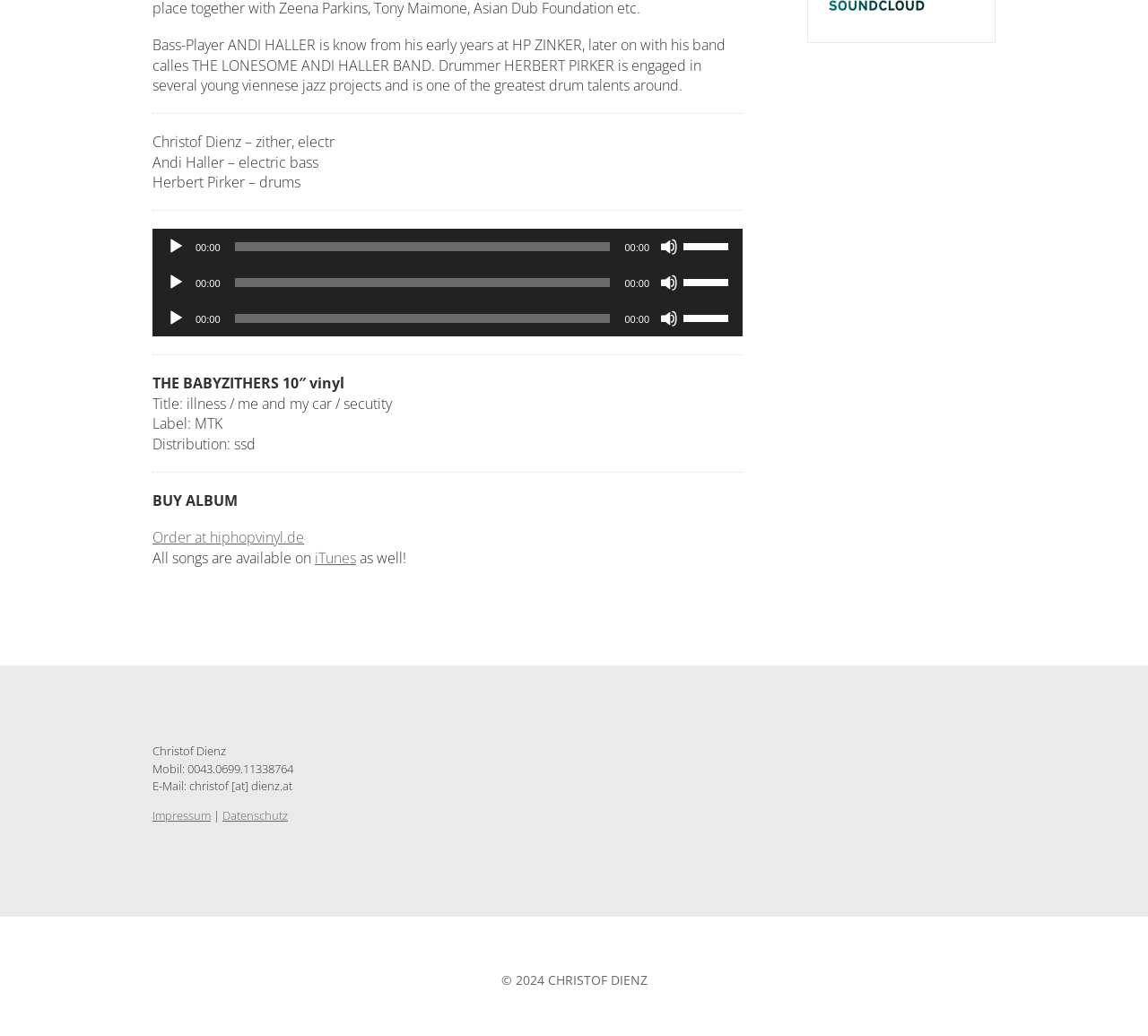Determine the bounding box for the HTML element described here: "Order at hiphopvinyl.de". The coordinates should be given as [left, top, right, bottom] with each number being a float between 0 and 1.

[0.133, 0.509, 0.265, 0.529]